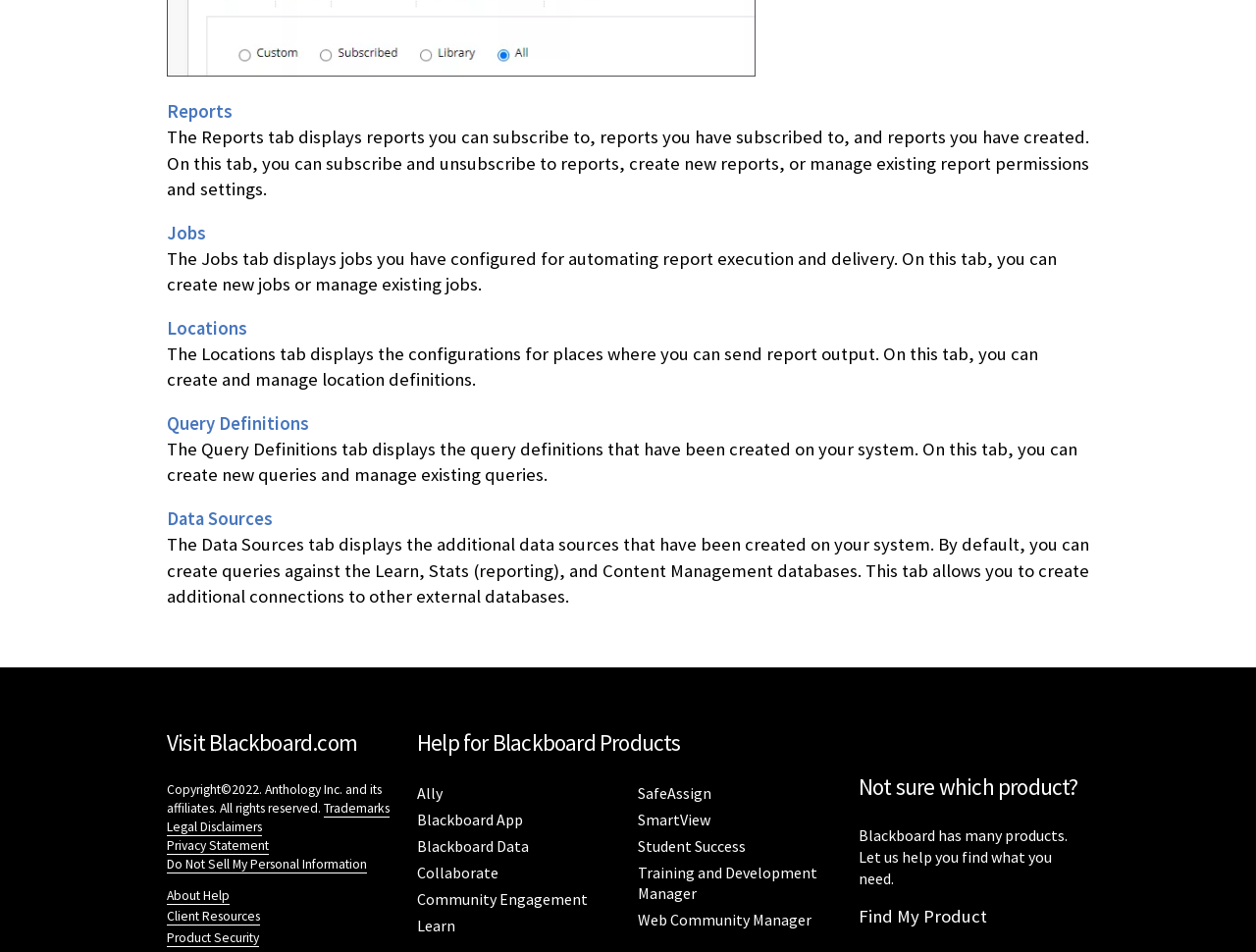Locate the bounding box coordinates of the element's region that should be clicked to carry out the following instruction: "Create a new job". The coordinates need to be four float numbers between 0 and 1, i.e., [left, top, right, bottom].

[0.133, 0.233, 0.164, 0.257]